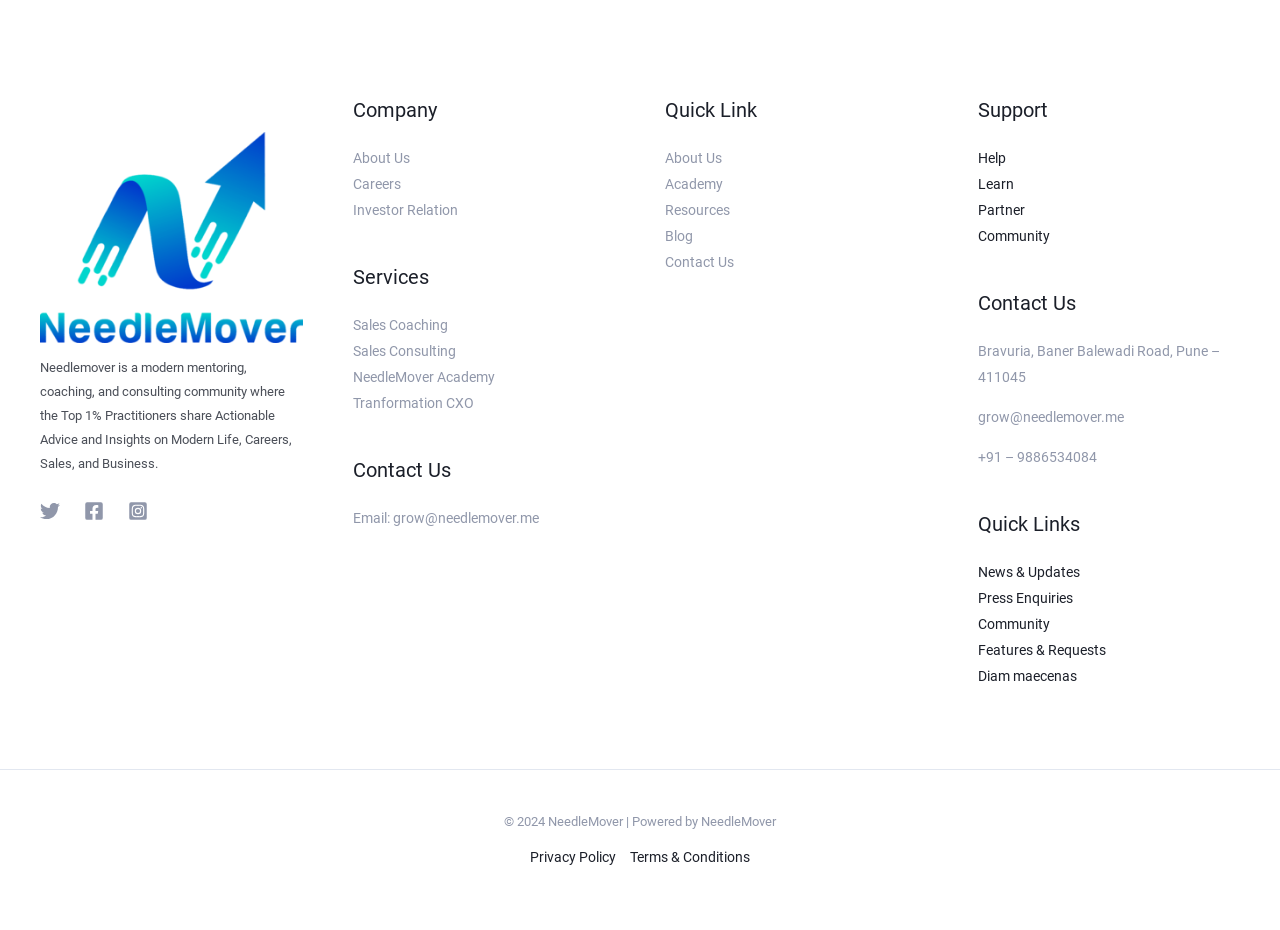Identify the bounding box of the UI element described as follows: "About Us". Provide the coordinates as four float numbers in the range of 0 to 1 [left, top, right, bottom].

[0.275, 0.161, 0.32, 0.178]